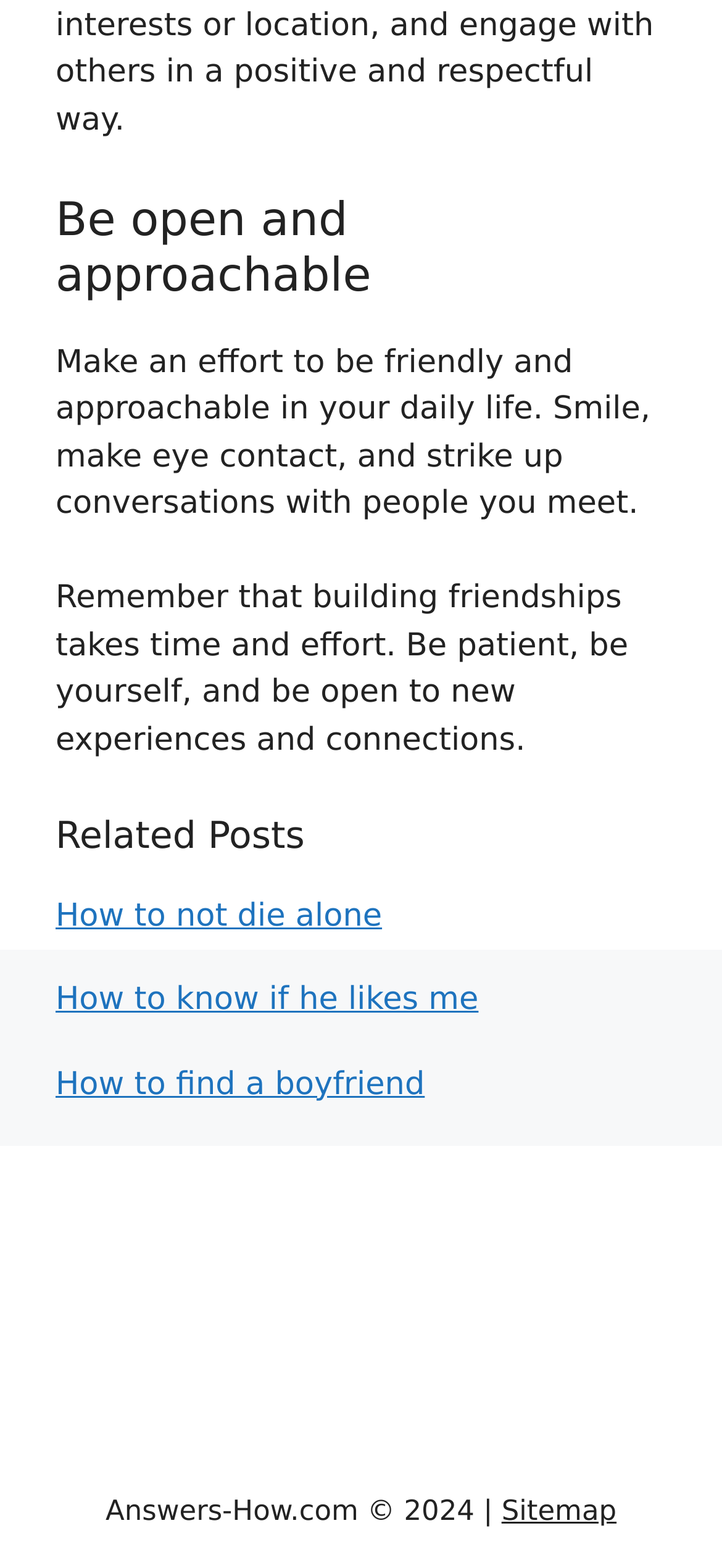What is the purpose of the TOPlist link?
Refer to the image and respond with a one-word or short-phrase answer.

Unknown